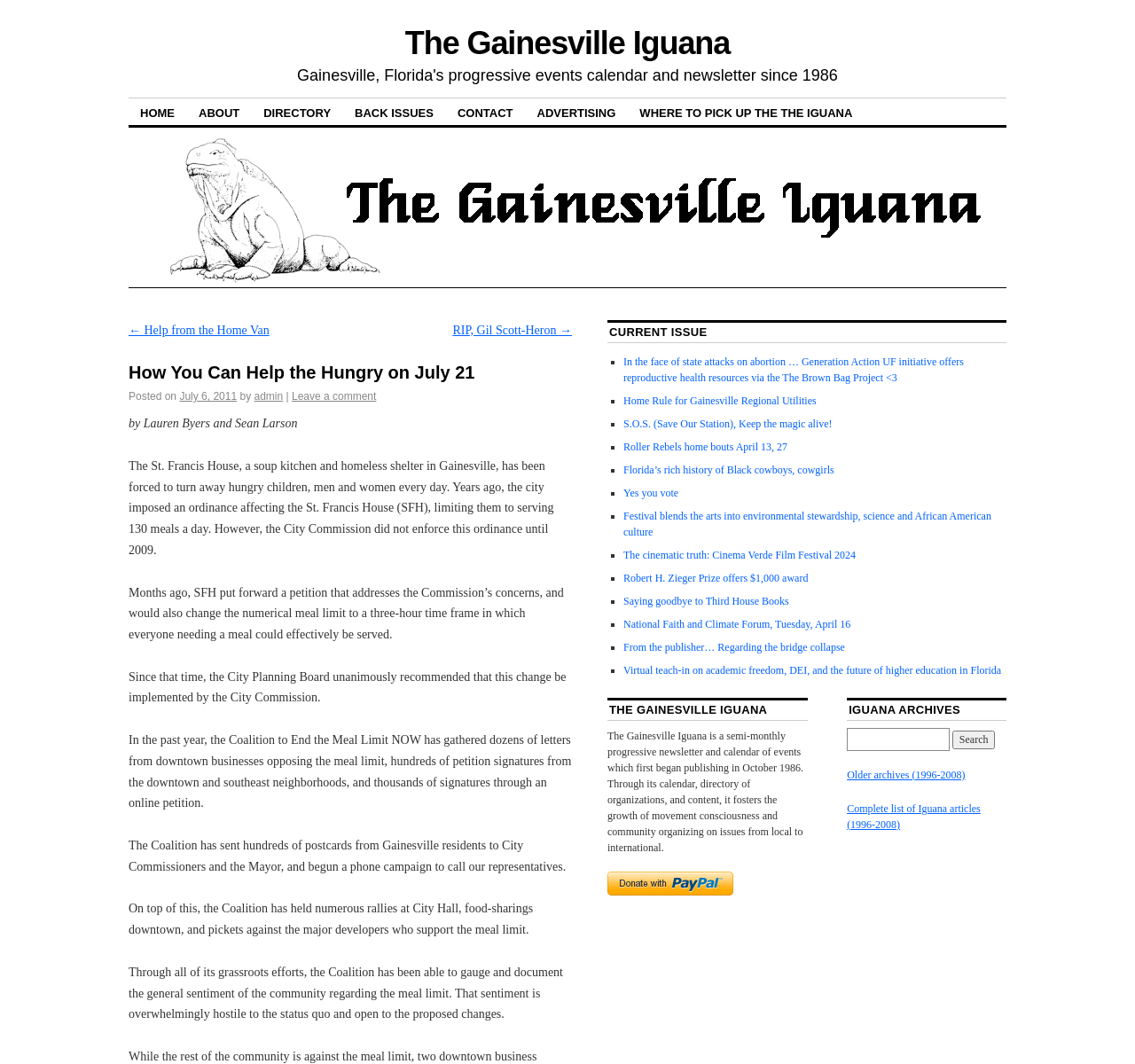Using the information from the screenshot, answer the following question thoroughly:
What is the name of the newsletter and calendar of events mentioned on the webpage?

I read the webpage and found that the newsletter and calendar of events mentioned is called The Gainesville Iguana. It is described as a semi-monthly progressive newsletter and calendar of events that has been publishing since October 1986.